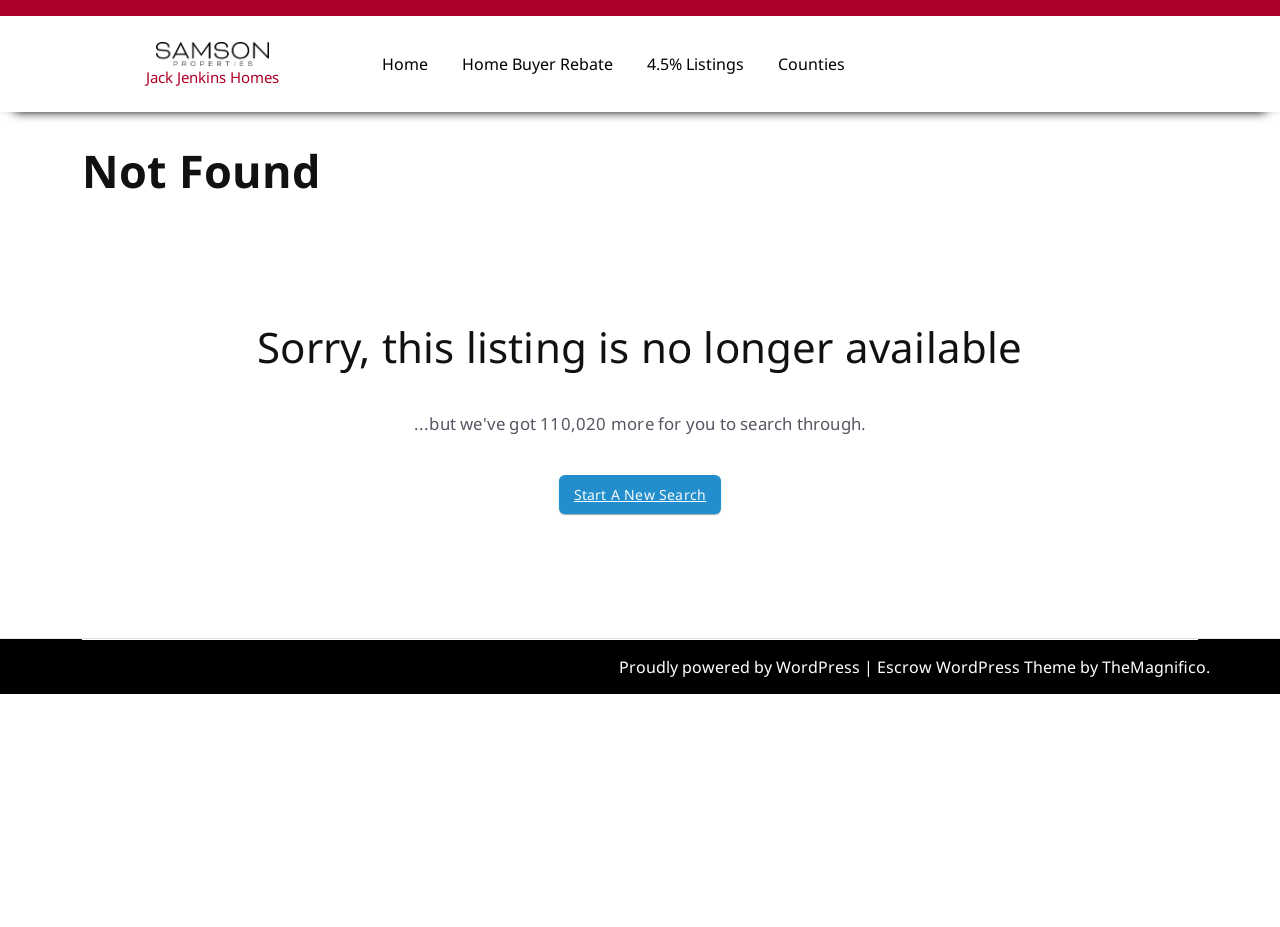Please pinpoint the bounding box coordinates for the region I should click to adhere to this instruction: "Go to Home page".

[0.287, 0.04, 0.346, 0.098]